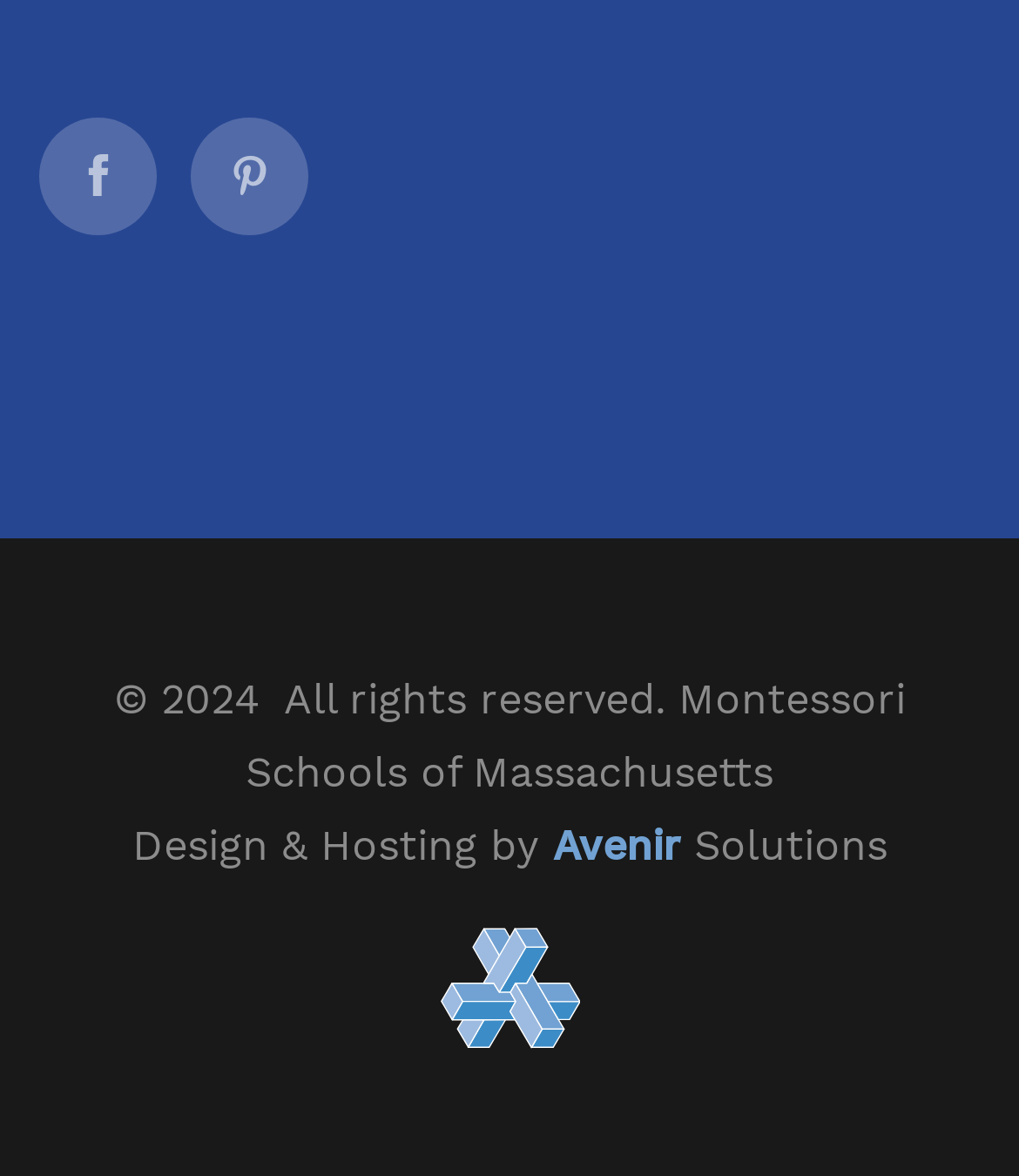Use a single word or phrase to answer the question: What is the position of the image?

Below the social media links